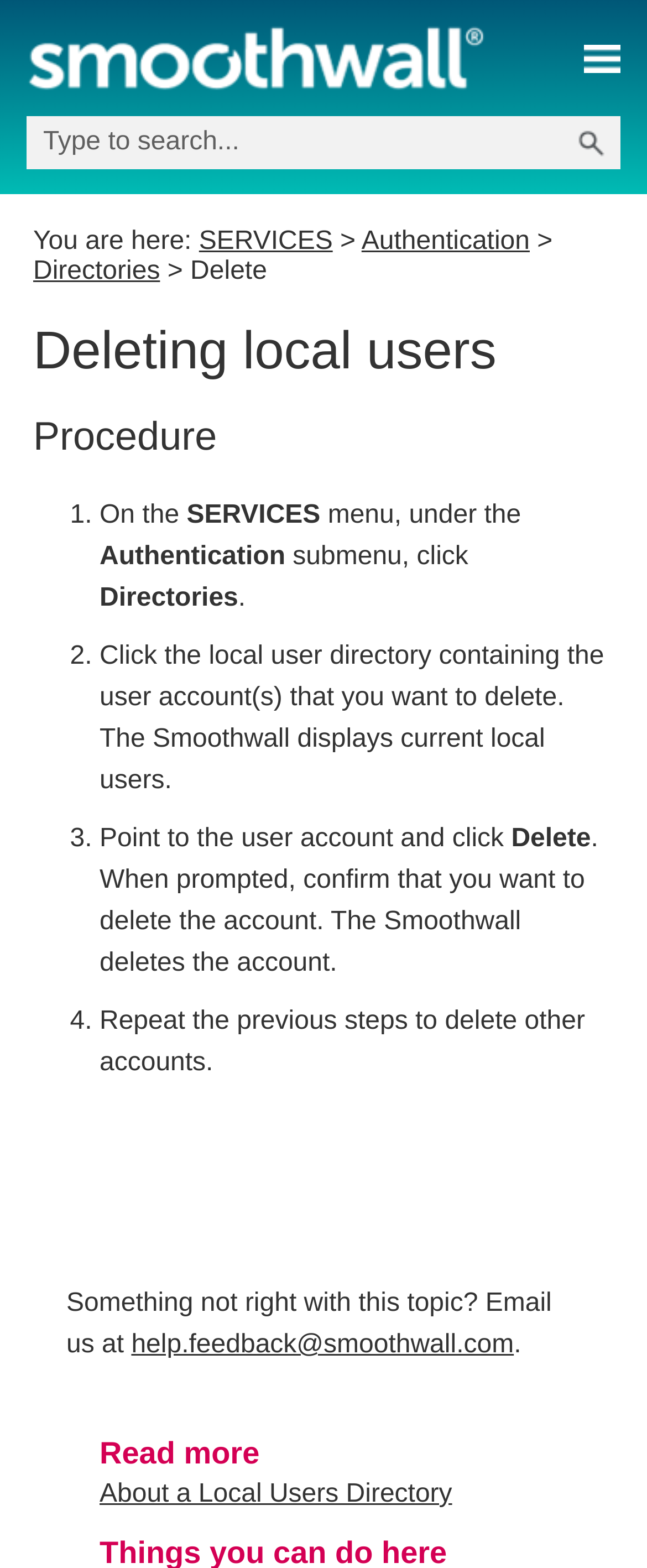What menu item should be clicked to access the local user directory?
From the image, respond using a single word or phrase.

Directories